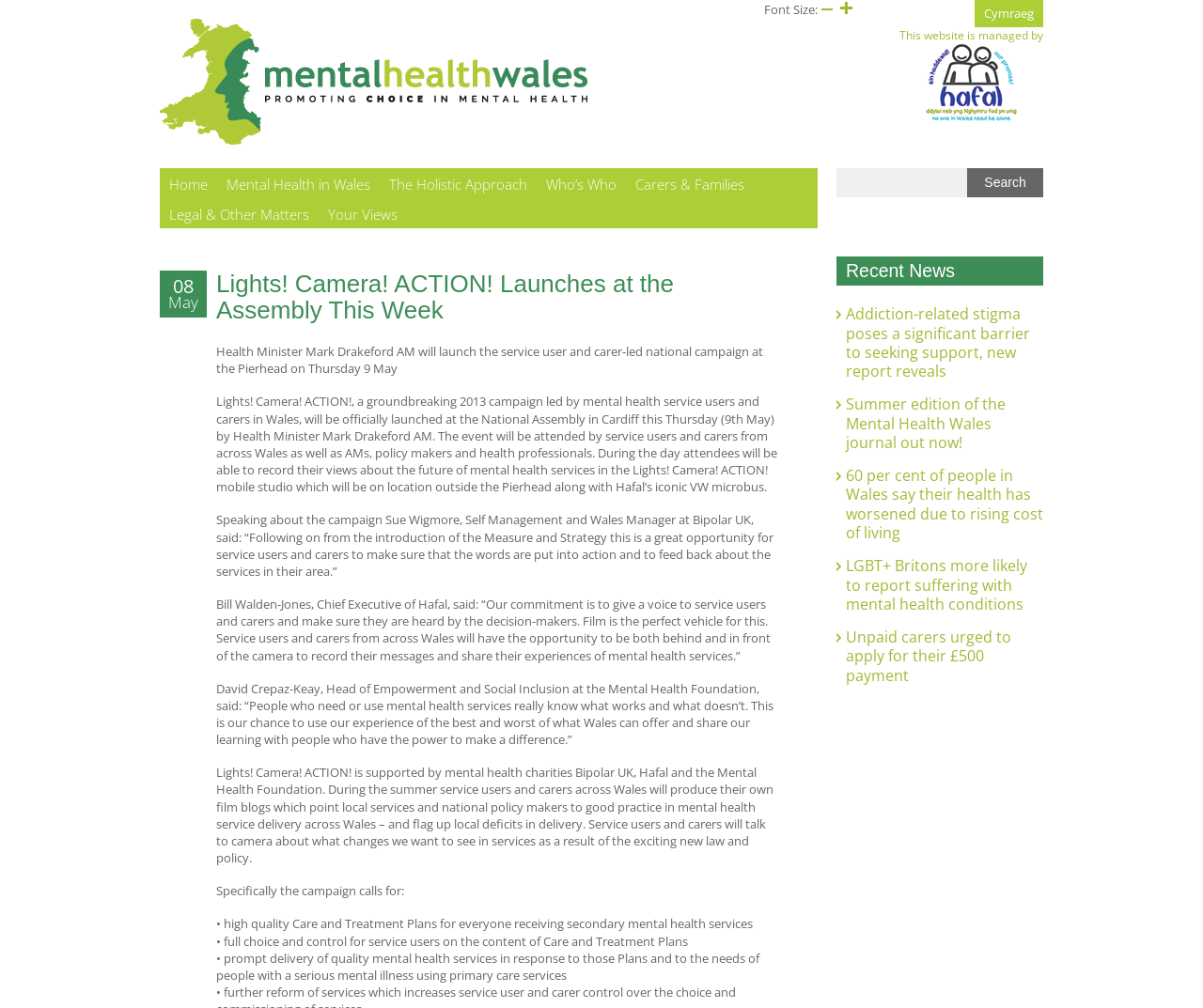Indicate the bounding box coordinates of the element that must be clicked to execute the instruction: "Search for something". The coordinates should be given as four float numbers between 0 and 1, i.e., [left, top, right, bottom].

[0.695, 0.167, 0.867, 0.196]